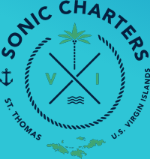Explain the image in a detailed and thorough manner.

The image features the logo of Sonic Charters, a boat rental service located in St. Thomas, U.S. Virgin Islands. The design showcases a vibrant turquoise background, symbolizing the beautiful waters of the Caribbean. Central to the logo is a circle with stylized elements: an anchor, a palm tree, and crossed lines representing the waves and the letters "VI" for the Virgin Islands. Subtle illustrations of islands can be seen at the bottom, enhancing the tropical theme. The text prominently displays "SONIC CHARTERS" at the top, emphasizing the brand's focus on marine adventures and transportation in the stunning surroundings of St. Thomas.